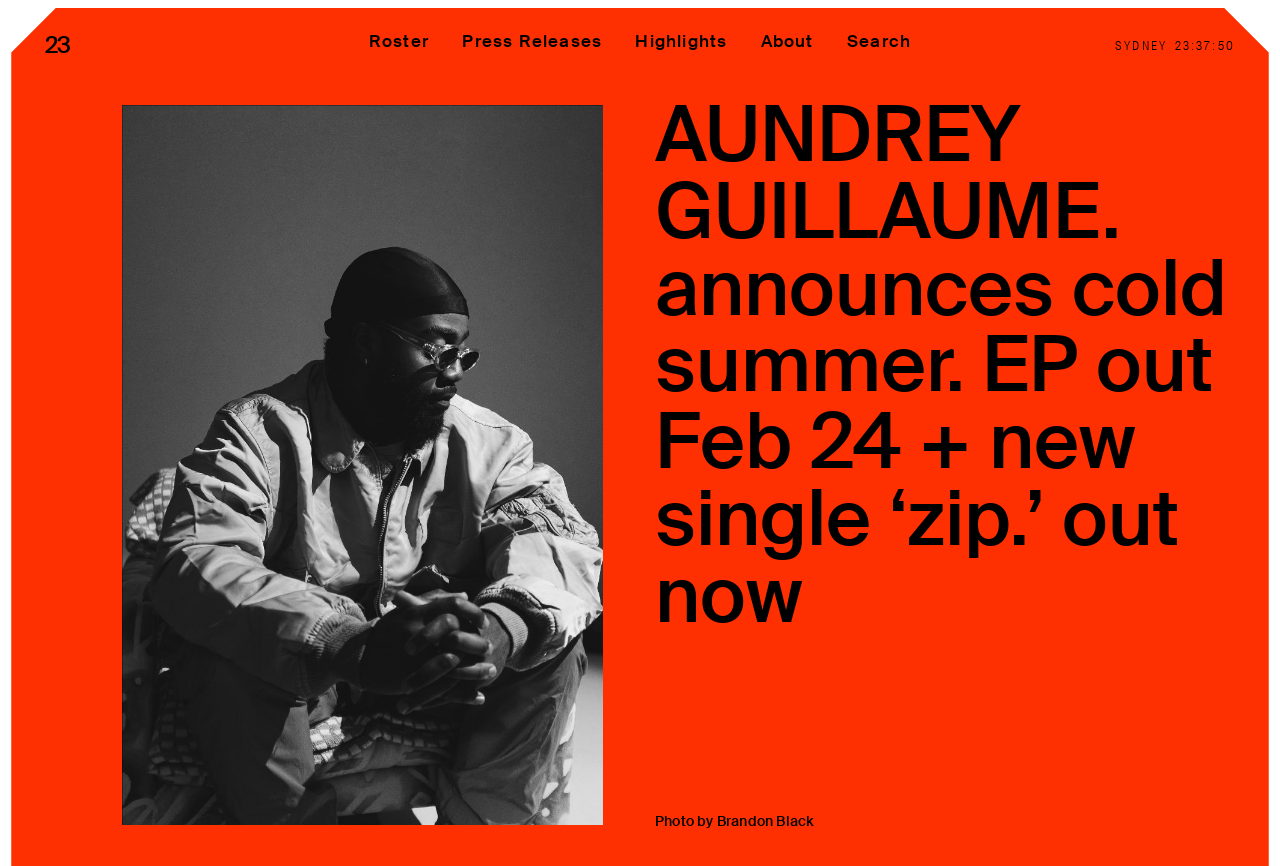What is the release date of the EP?
Please give a detailed answer to the question using the information shown in the image.

The release date of the EP can be found in the heading element, which is 'AUNDREY GUILLAUME. announces cold summer. EP out Feb 24 + new single ‘zip.’ out now'. The release date is 'Feb 24'.